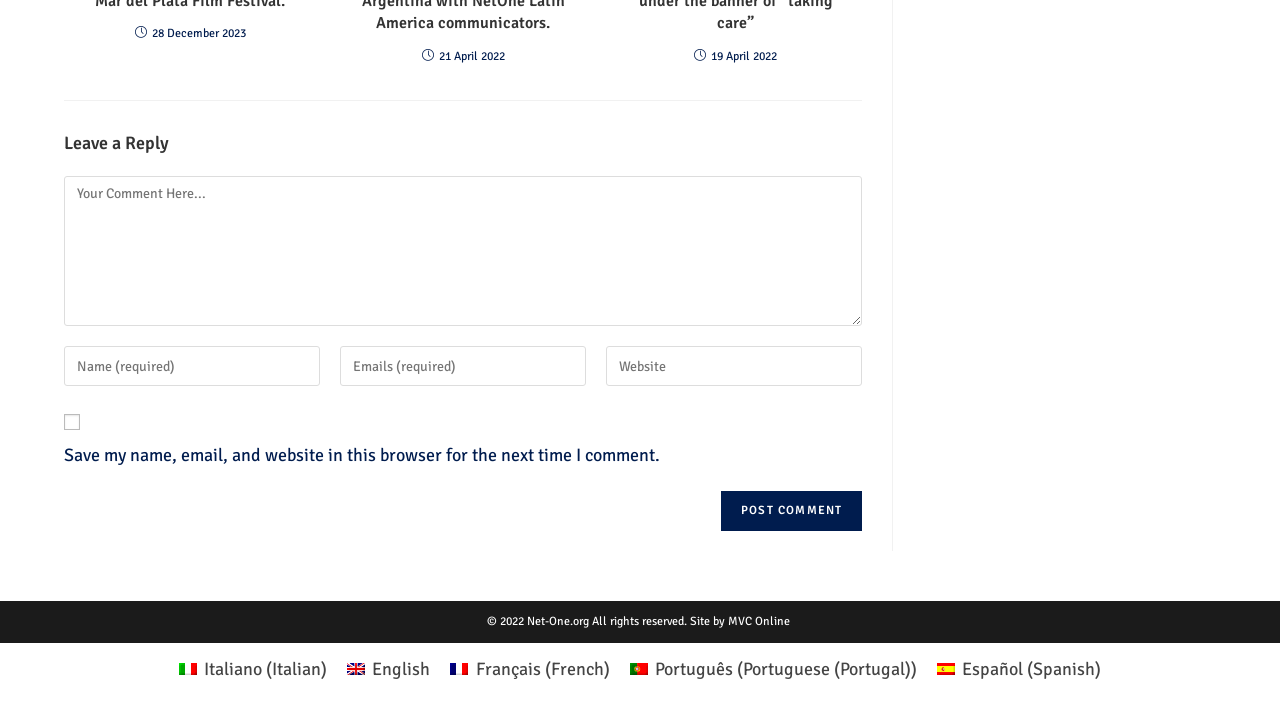Using the information in the image, could you please answer the following question in detail:
What is the purpose of the text box with the label 'Name (required)'?

I inferred the purpose of the text box by analyzing its label and the context of the webpage. The label 'Name (required)' suggests that the user must enter their name, and the webpage appears to be a comment section, so the purpose of the text box is to enter the commenter's name.